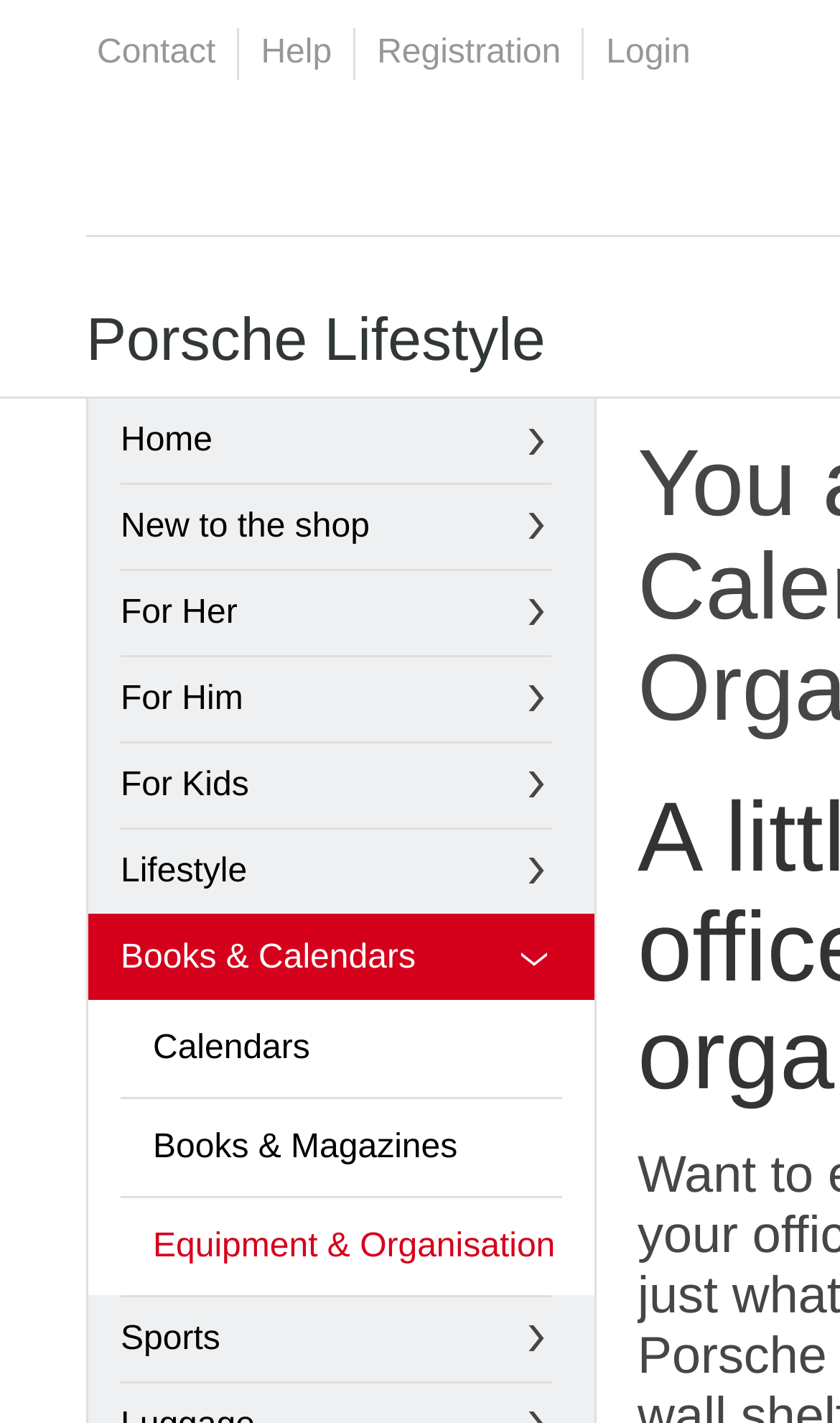How many main categories are in the navigation menu?
Please give a detailed and elaborate answer to the question based on the image.

I counted the number of main categories in the navigation menu, which are 'Home', 'New to the shop', 'For Her', 'For Him', 'For Kids', 'Lifestyle', and 'Sports', and found that there are 7 main categories.